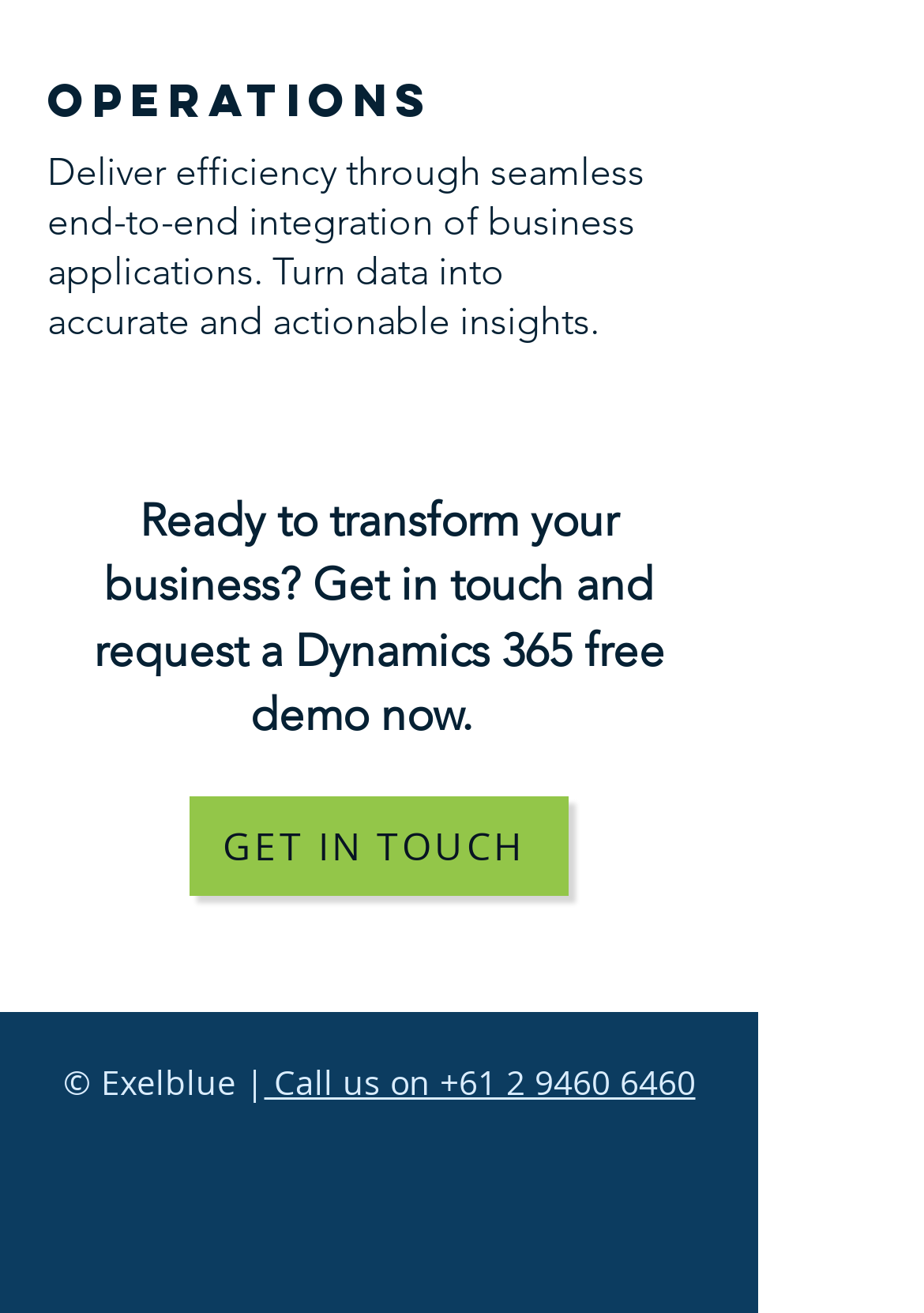Please answer the following query using a single word or phrase: 
What can you request from the company?

Dynamics 365 free demo